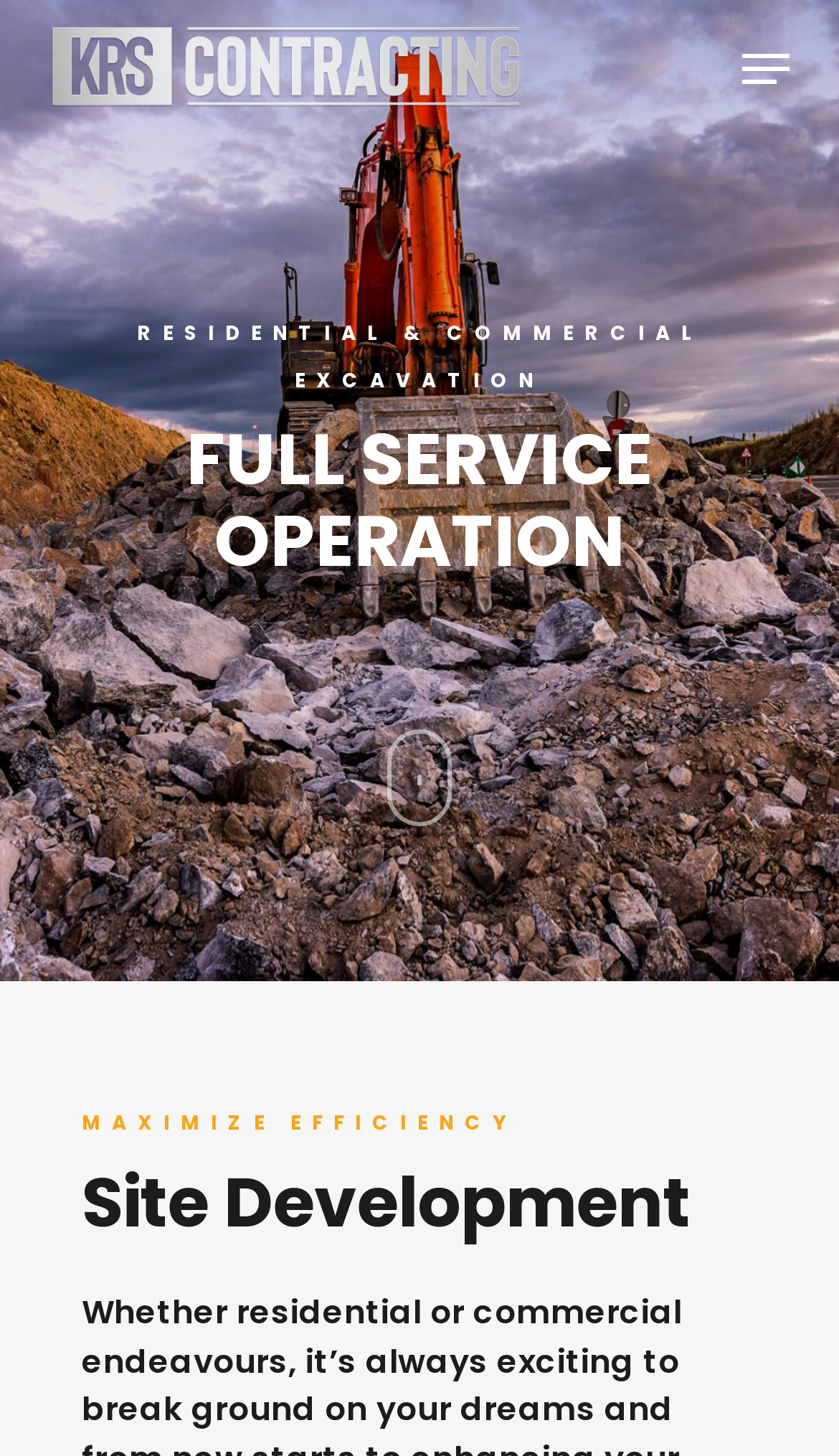Can you give a detailed response to the following question using the information from the image? What is one of the services provided by the excavation contractor?

The webpage has a heading 'Site Development' which implies that it is one of the services provided by the excavation contractor, possibly related to preparing a site for construction or development.